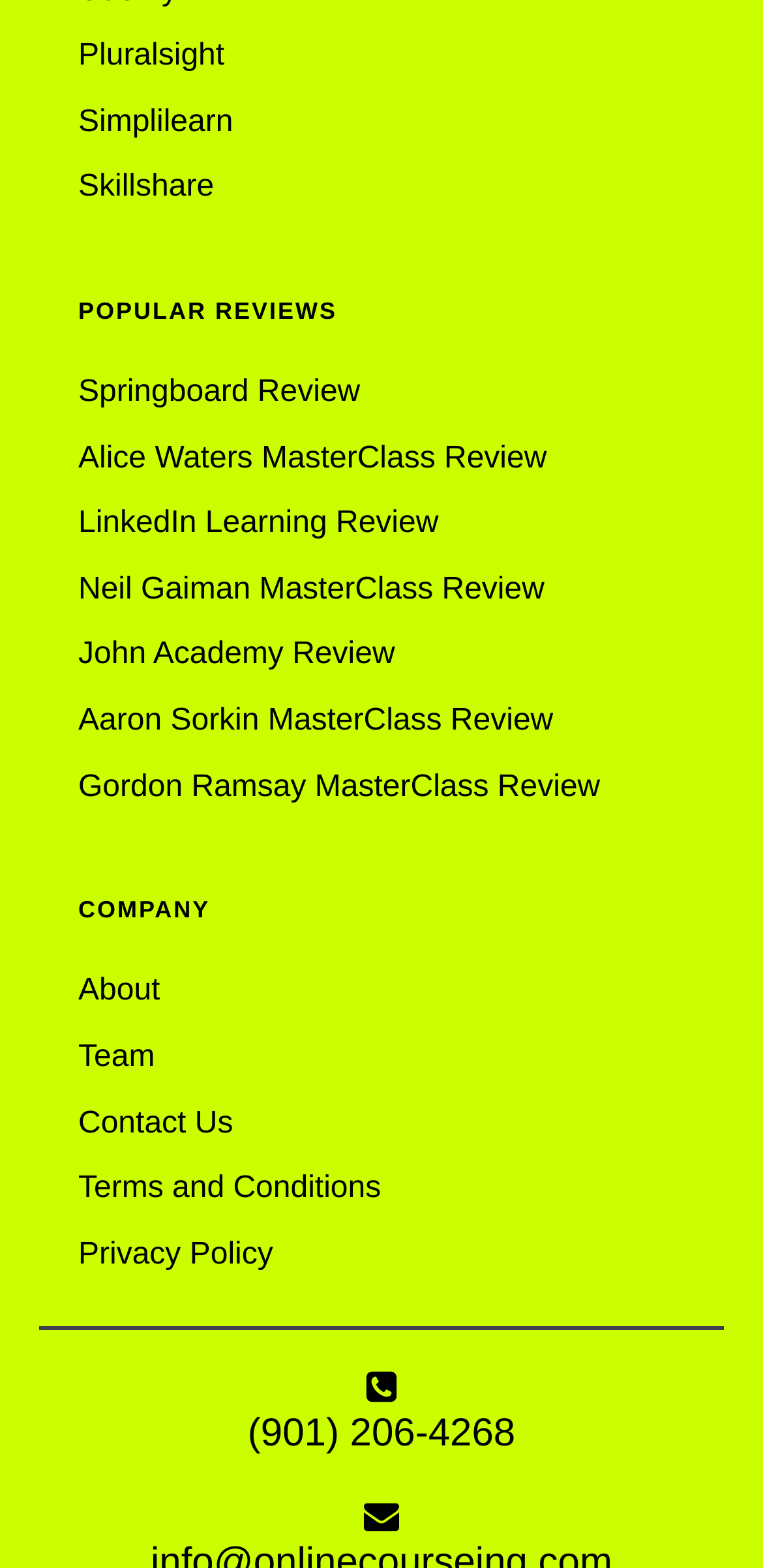Identify the bounding box coordinates for the region to click in order to carry out this instruction: "call (901) 206-4268". Provide the coordinates using four float numbers between 0 and 1, formatted as [left, top, right, bottom].

[0.325, 0.901, 0.675, 0.929]